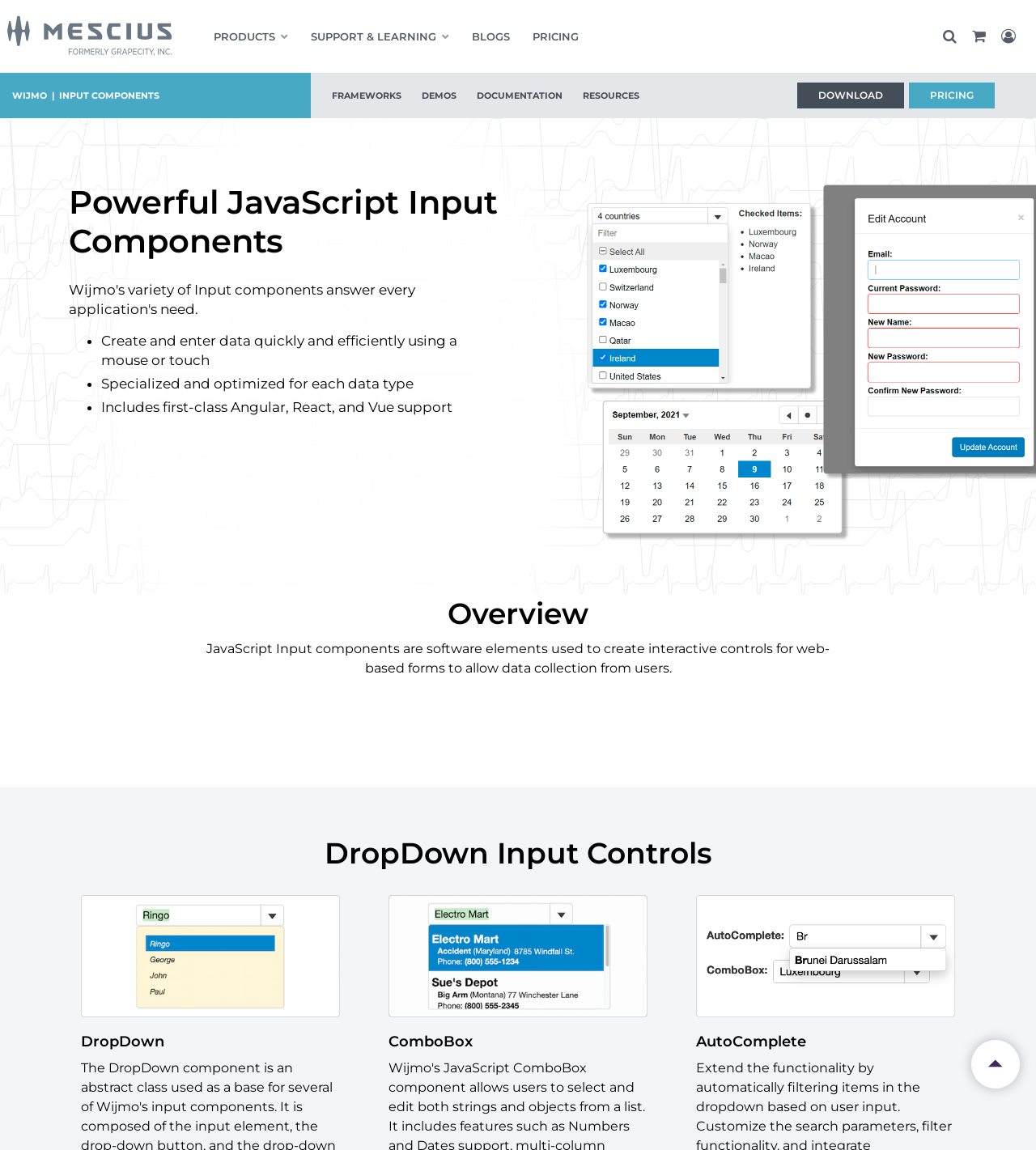Please find the top heading of the webpage and generate its text.

Powerful JavaScript Input Components